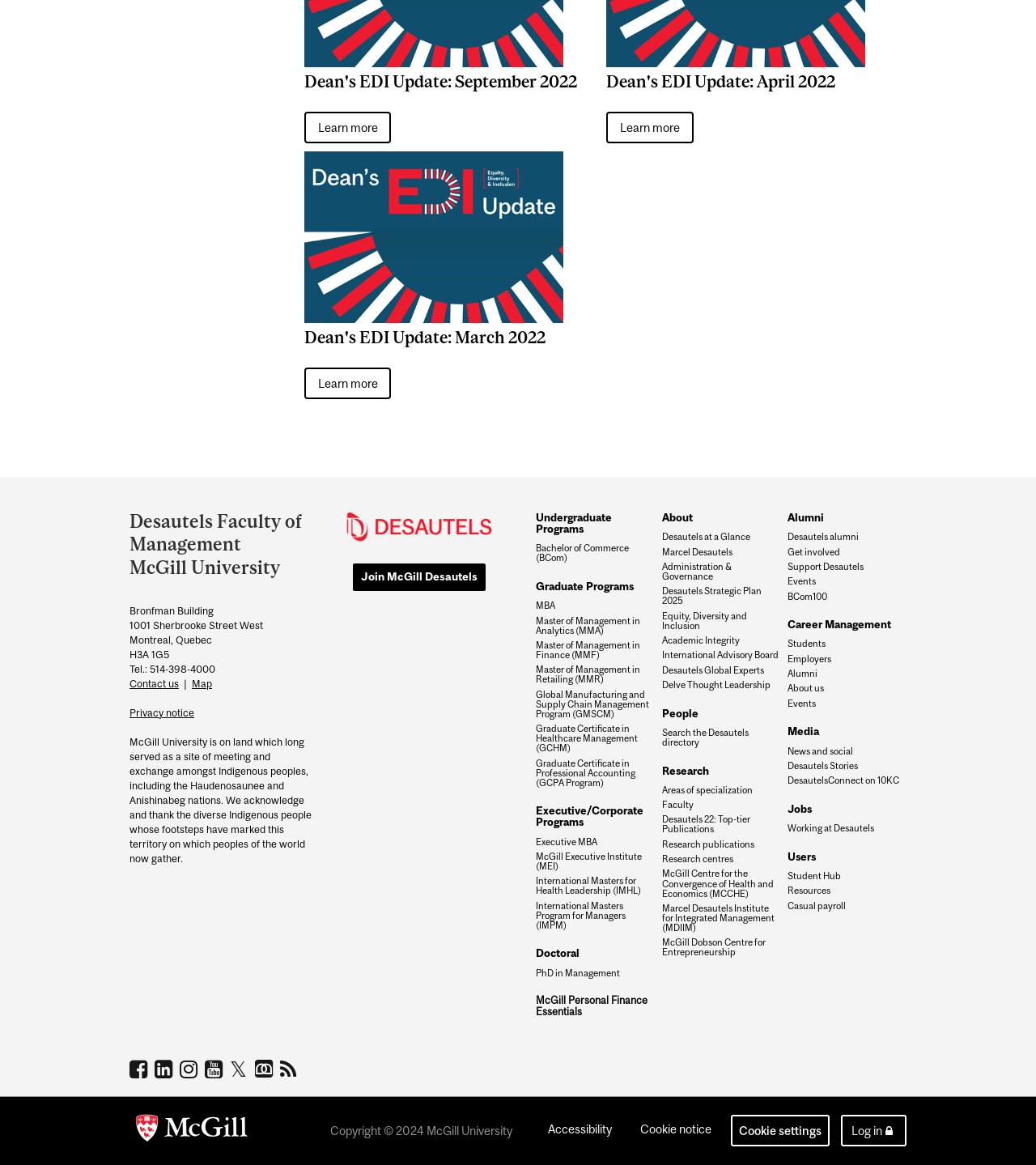Using the description: "Accessibility", determine the UI element's bounding box coordinates. Ensure the coordinates are in the format of four float numbers between 0 and 1, i.e., [left, top, right, bottom].

[0.52, 0.957, 0.598, 0.984]